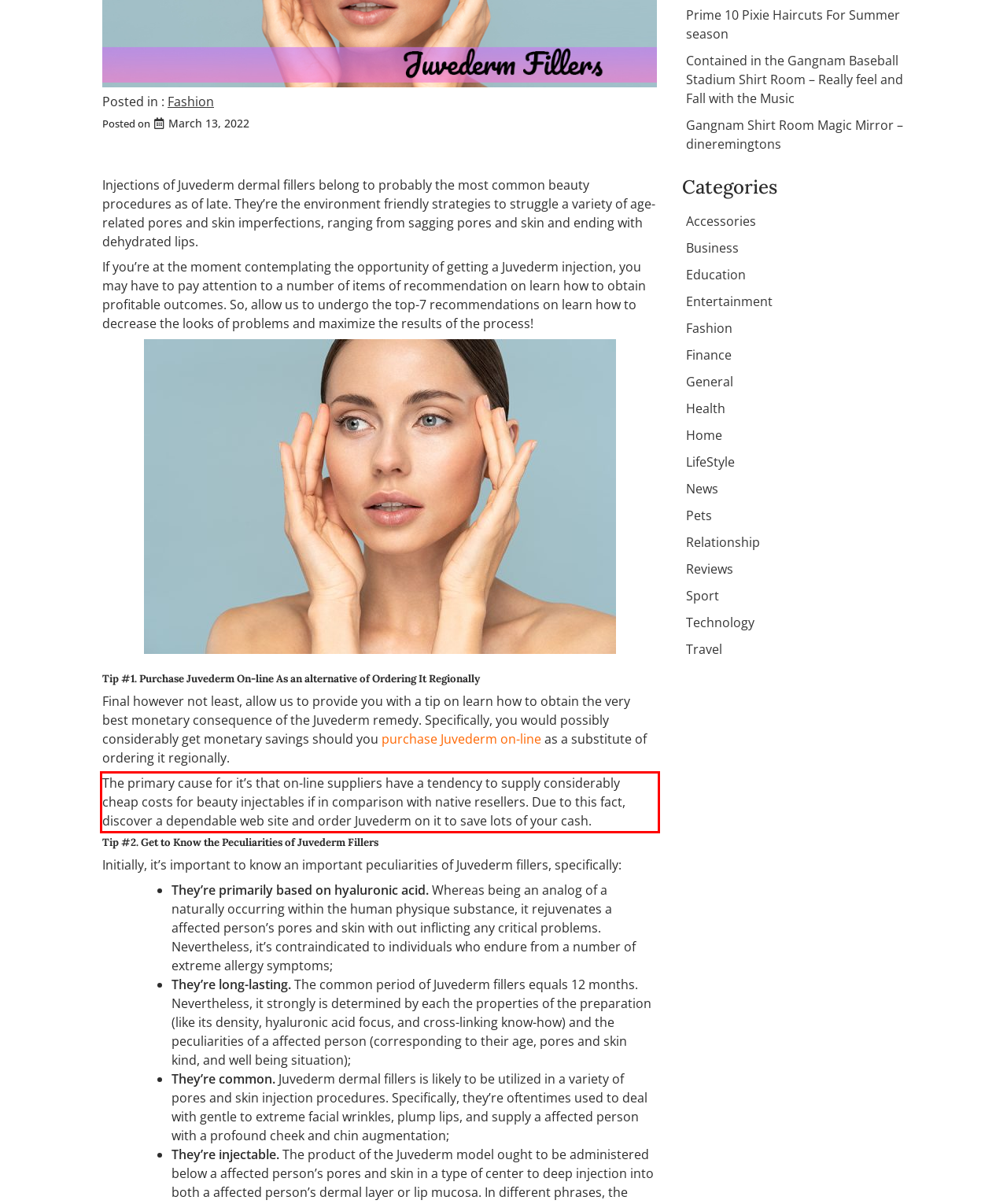Please identify and extract the text content from the UI element encased in a red bounding box on the provided webpage screenshot.

The primary cause for it’s that on-line suppliers have a tendency to supply considerably cheap costs for beauty injectables if in comparison with native resellers. Due to this fact, discover a dependable web site and order Juvederm on it to save lots of your cash.